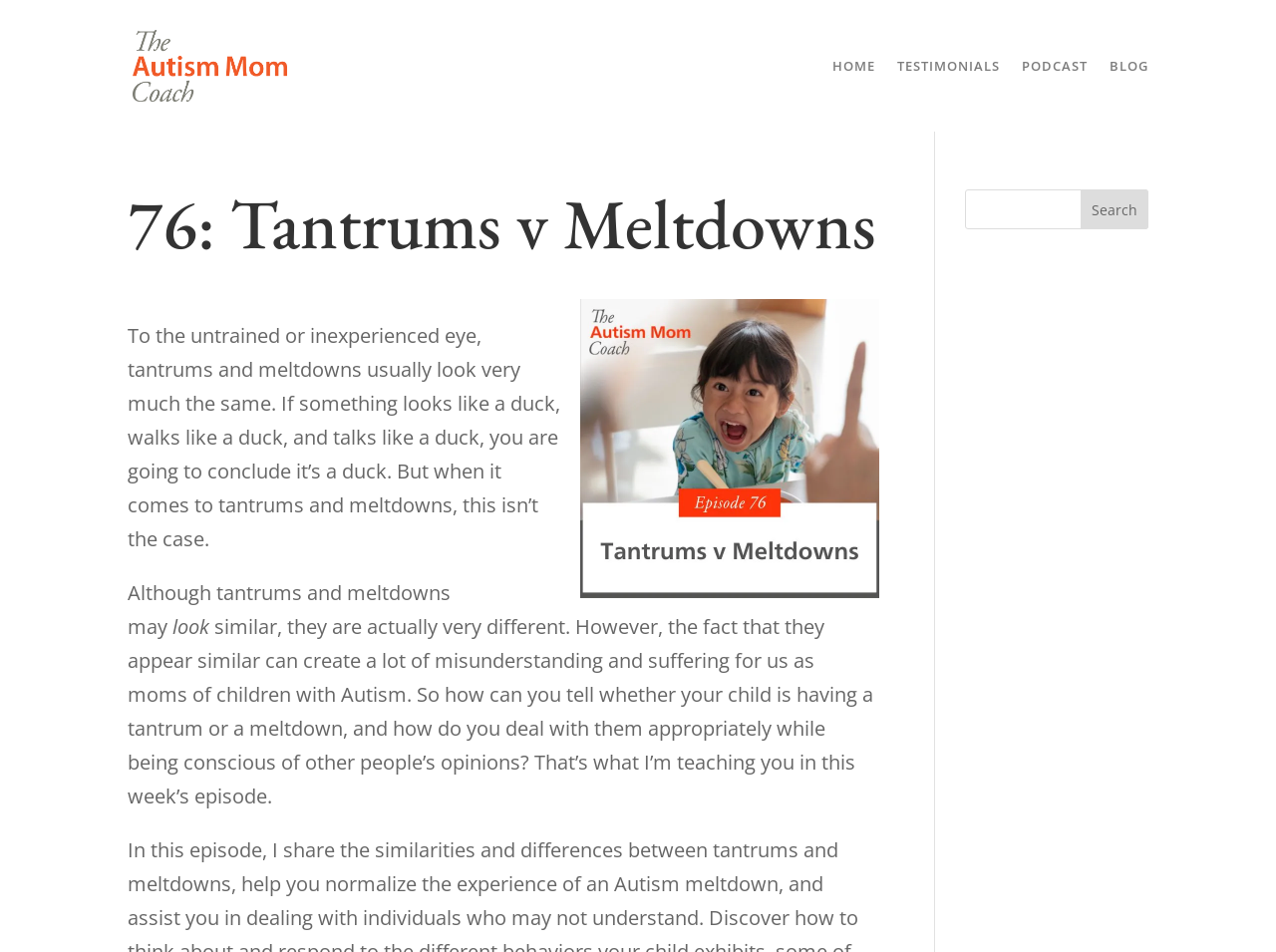What is the topic of the article?
Refer to the image and provide a thorough answer to the question.

I found the answer by reading the static text elements, which describe the difference between tantrums and meltdowns, and how to deal with them, and found that the topic of the article is about tantrums and meltdowns.